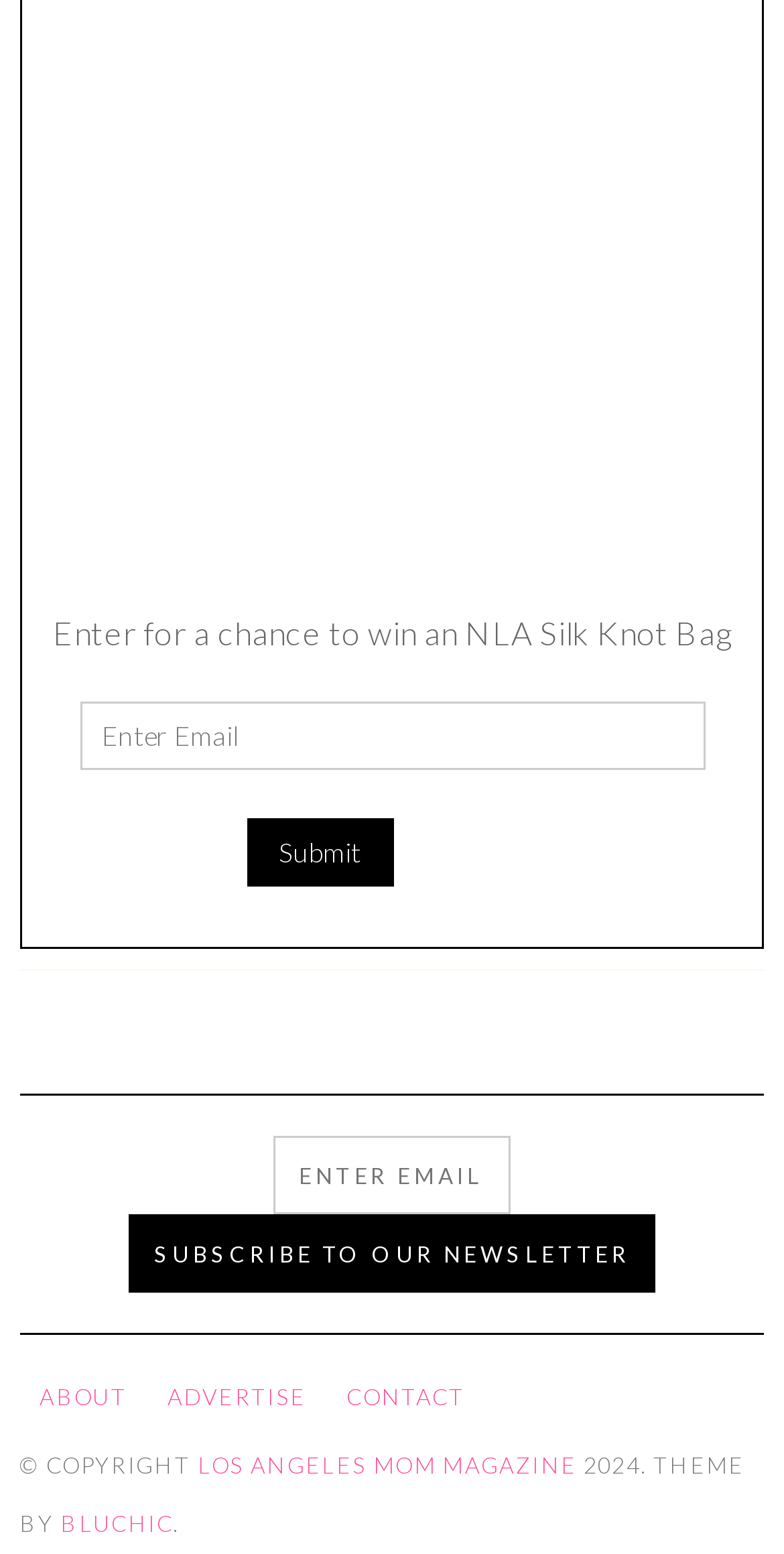Given the element description: "name="Submit" value="SUBSCRIBE TO OUR NEWSLETTER"", predict the bounding box coordinates of the UI element it refers to, using four float numbers between 0 and 1, i.e., [left, top, right, bottom].

[0.163, 0.781, 0.837, 0.831]